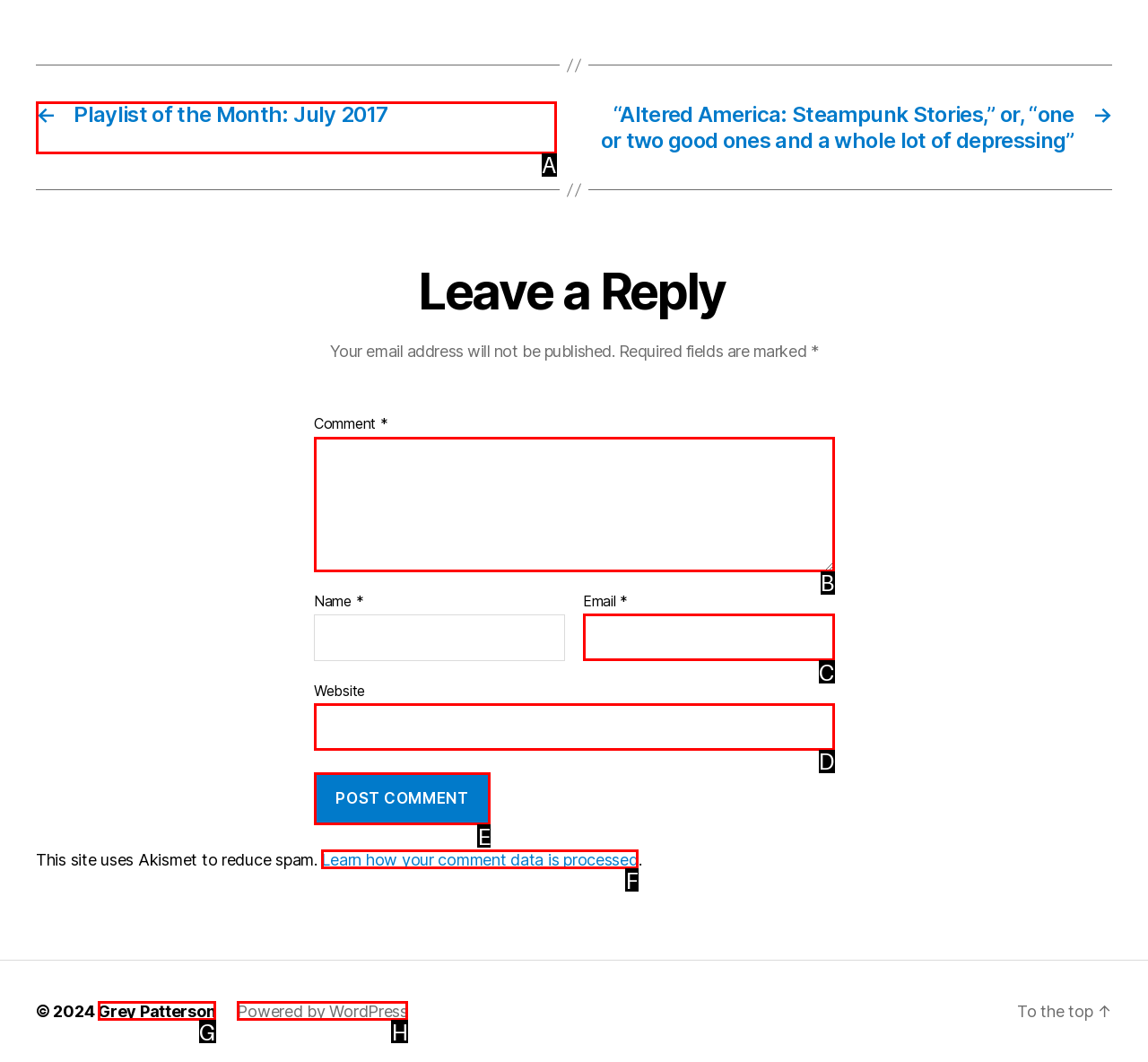Identify the HTML element that corresponds to the following description: parent_node: Email * aria-describedby="email-notes" name="email" Provide the letter of the best matching option.

C